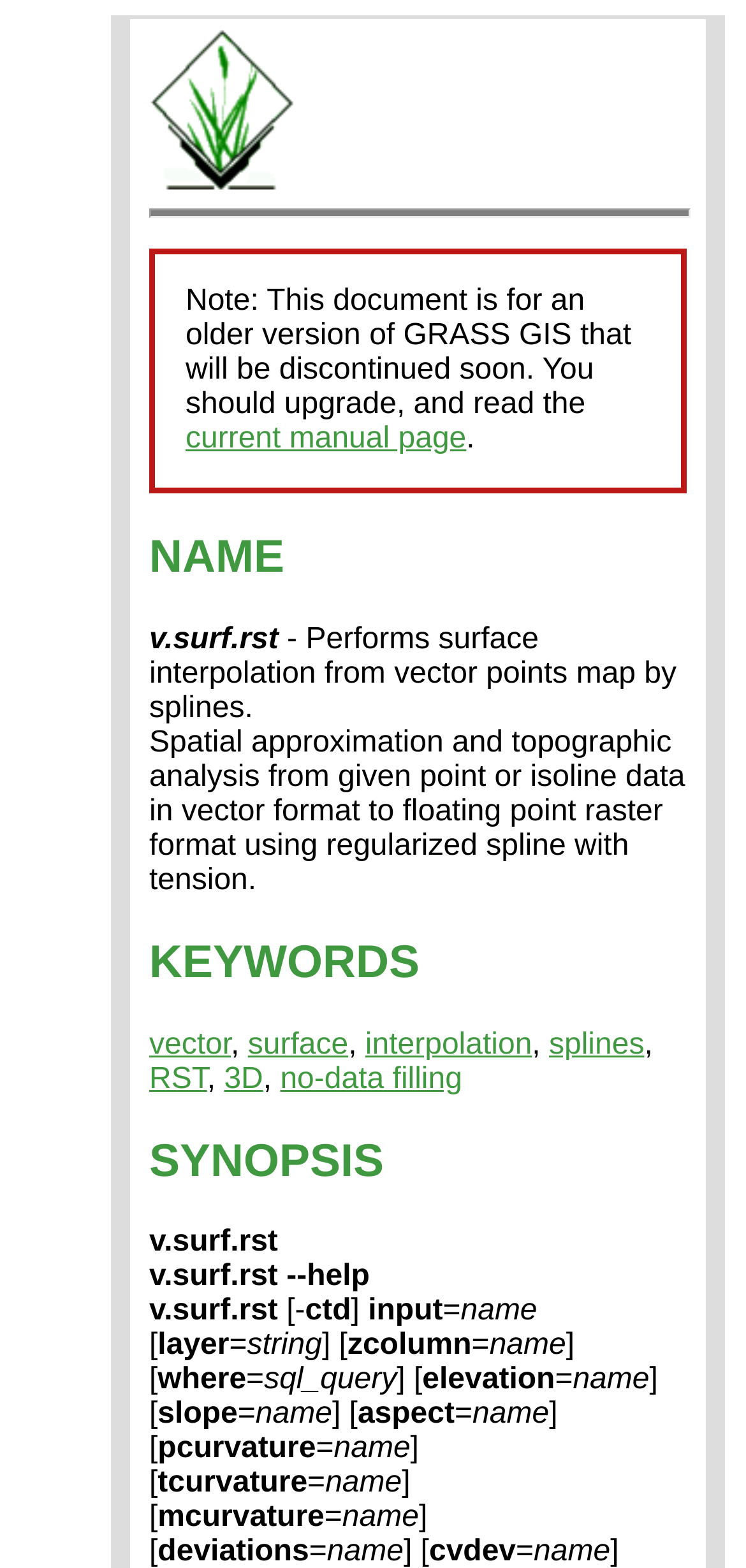Provide a brief response using a word or short phrase to this question:
What is the format of the output of v.surf.rst?

floating point raster format